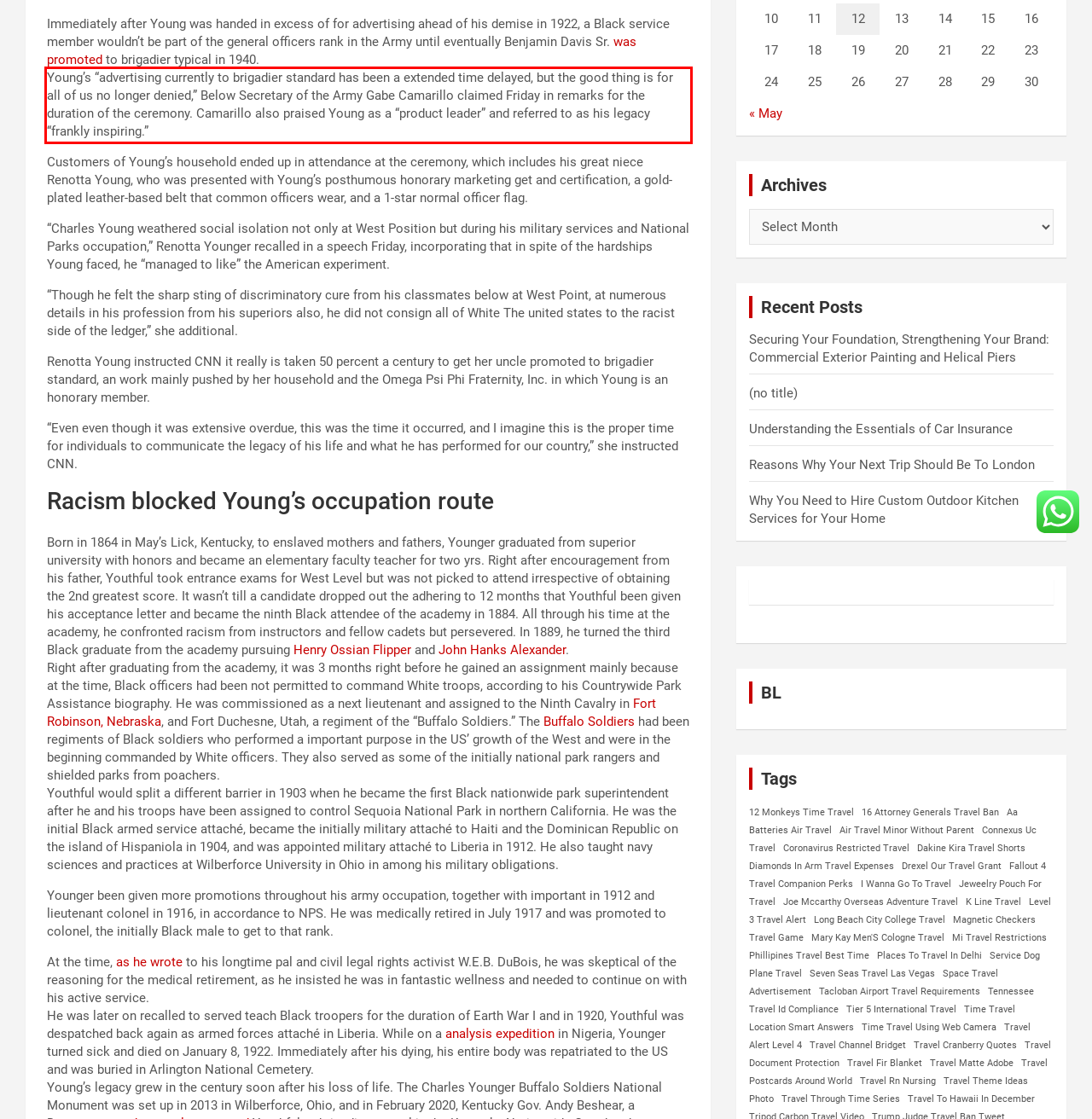There is a screenshot of a webpage with a red bounding box around a UI element. Please use OCR to extract the text within the red bounding box.

Young’s “advertising currently to brigadier standard has been a extended time delayed, but the good thing is for all of us no longer denied,” Below Secretary of the Army Gabe Camarillo claimed Friday in remarks for the duration of the ceremony. Camarillo also praised Young as a “product leader” and referred to as his legacy “frankly inspiring.”